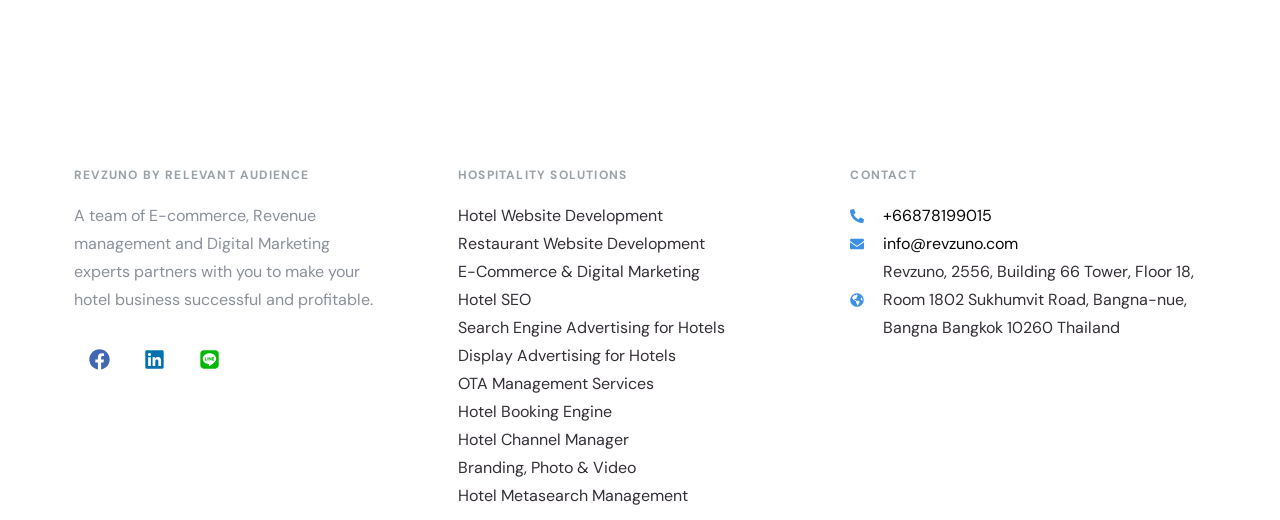Determine the bounding box coordinates for the UI element with the following description: "Hotel Channel Manager". The coordinates should be four float numbers between 0 and 1, represented as [left, top, right, bottom].

[0.358, 0.819, 0.649, 0.873]